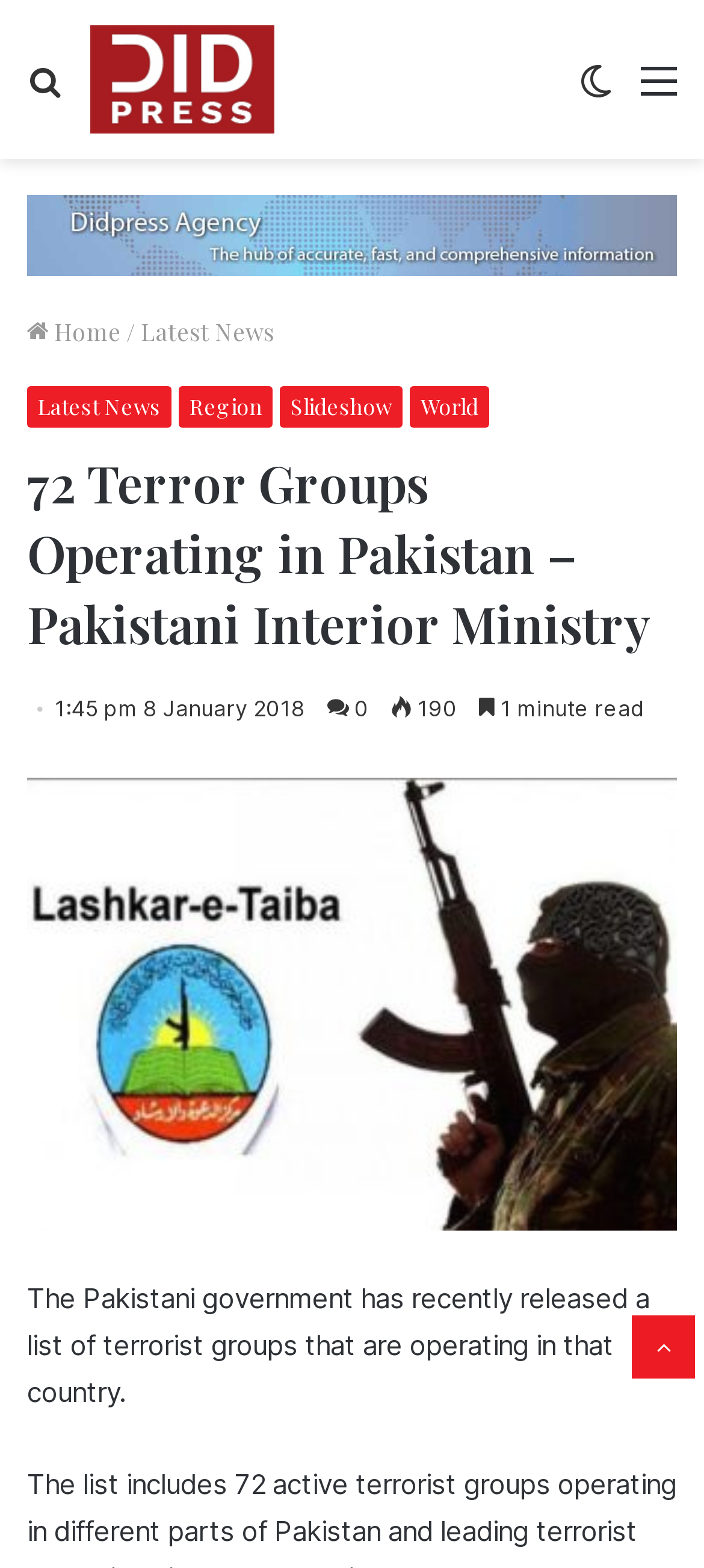Using the provided element description: "Slideshow", determine the bounding box coordinates of the corresponding UI element in the screenshot.

[0.397, 0.247, 0.572, 0.272]